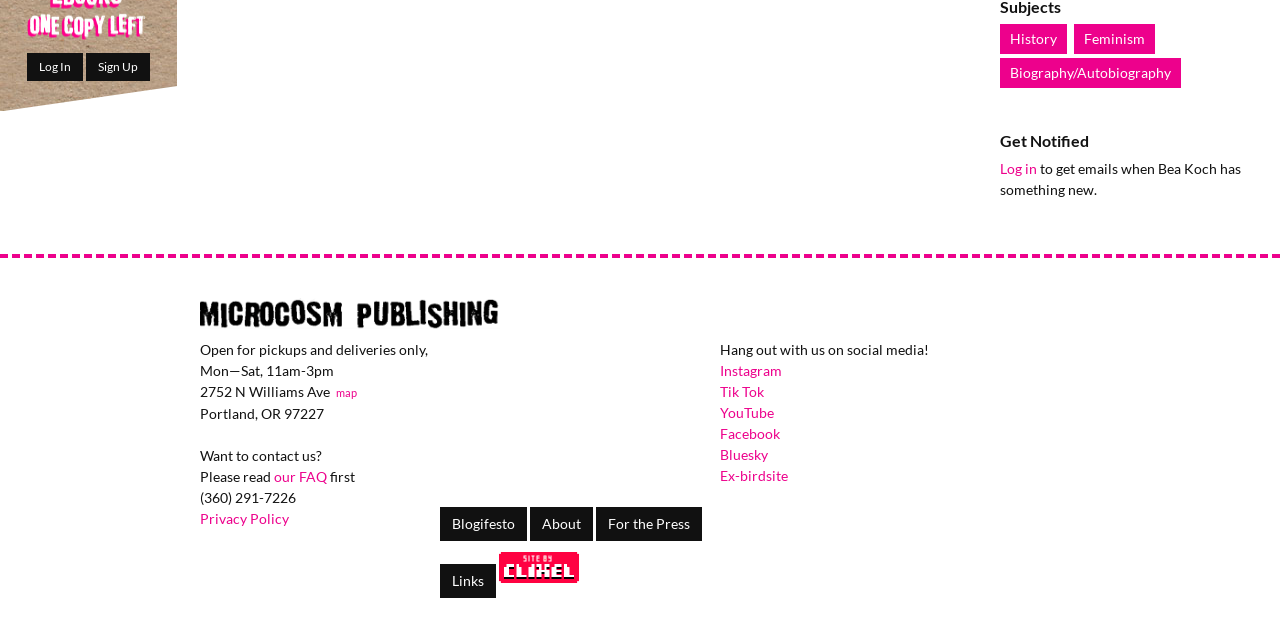Locate the bounding box of the UI element described by: "History" in the given webpage screenshot.

[0.781, 0.037, 0.834, 0.084]